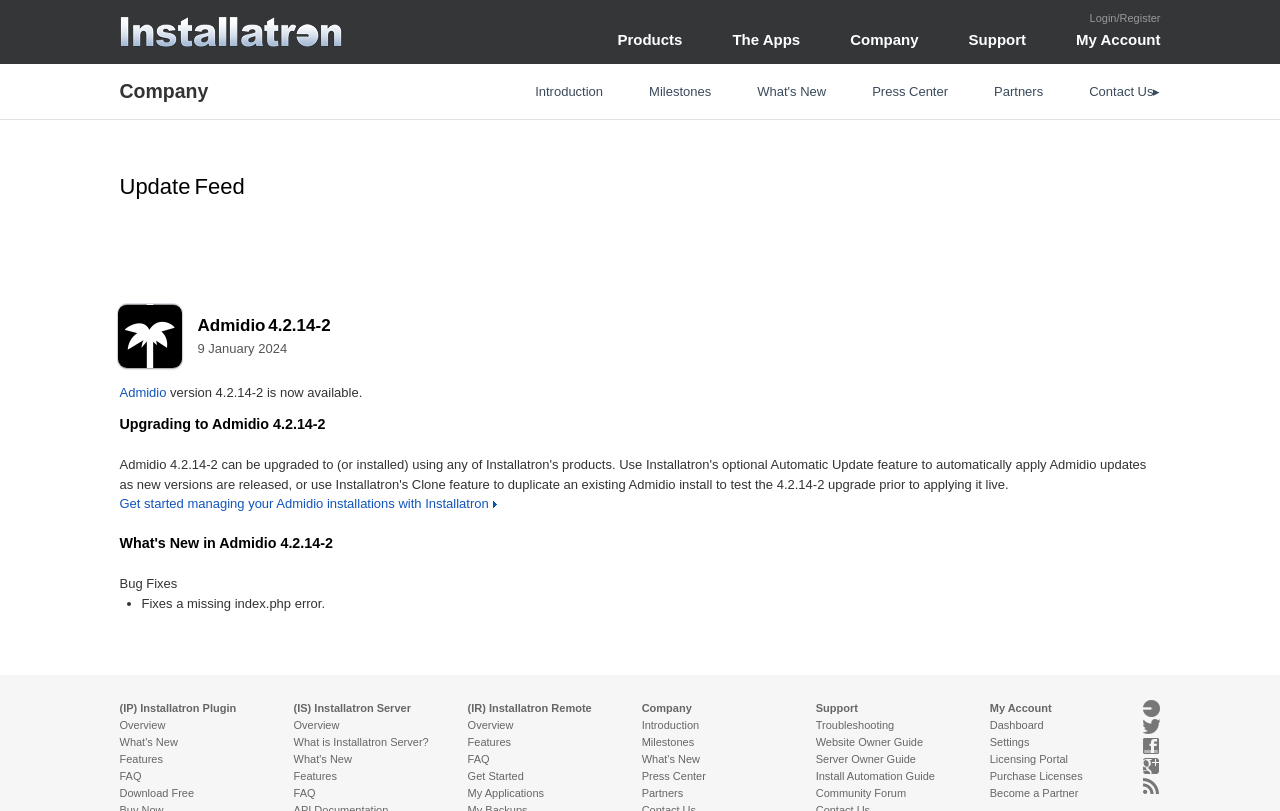Provide a thorough description of the webpage's content and layout.

The webpage is about Admidio 4.2.14-2, a software or application. At the top, there are several links, including "Login/Register", "Installatron", "Products", "The Apps", "Company", "Support", and "My Account". 

Below these links, there is a heading "Update Feed" followed by a heading "Admidio 4.2.14-2" and some text "9 January 2024" and "version 4.2.14-2 is now available." 

Next, there is a heading "Upgrading to Admidio 4.2.14-2" and a link "Get started managing your Admidio installations with Installatron". 

Then, there is a heading "What's New in Admidio 4.2.14-2" followed by a list of bug fixes, including "Fixes a missing index.php error." 

On the left side of the page, there are several sections, each with its own heading and links. The sections are "Company", "Support", and "My Account". 

Under the "Company" section, there are links to "Introduction", "Milestones", "What's New", "Press Center", and "Partners". 

Under the "Support" section, there are links to "Troubleshooting", "Website Owner Guide", "Server Owner Guide", "Install Automation Guide", and "Community Forum". 

Under the "My Account" section, there are links to "Dashboard", "Settings", "Licensing Portal", "Purchase Licenses", and "Become a Partner". 

Additionally, there are three sections related to Installatron, including "(IP) Installatron Plugin", "(IS) Installatron Server", and "(IR) Installatron Remote", each with its own set of links.